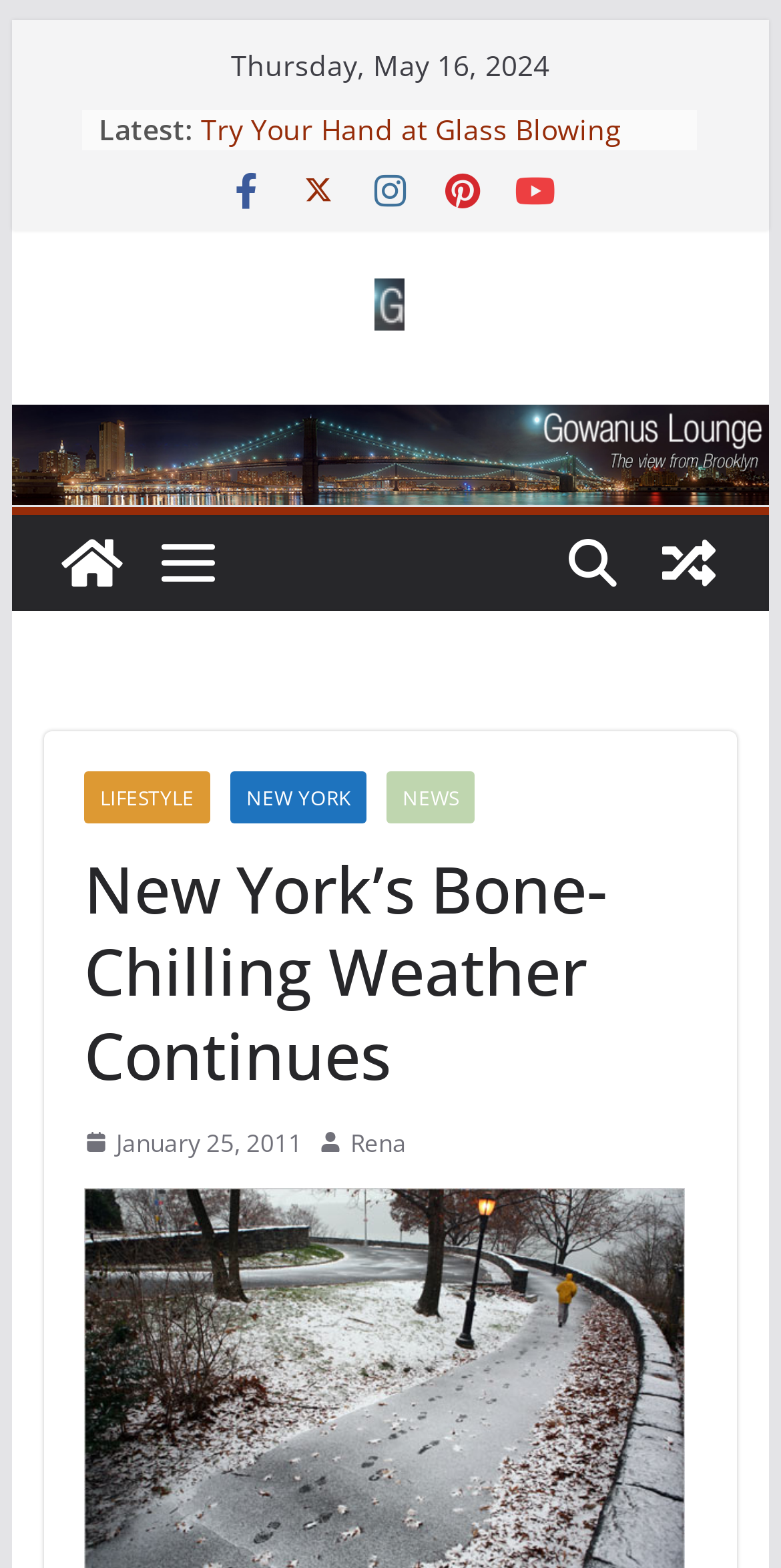Pinpoint the bounding box coordinates of the area that must be clicked to complete this instruction: "Click on 'View a random post'".

[0.821, 0.328, 0.944, 0.389]